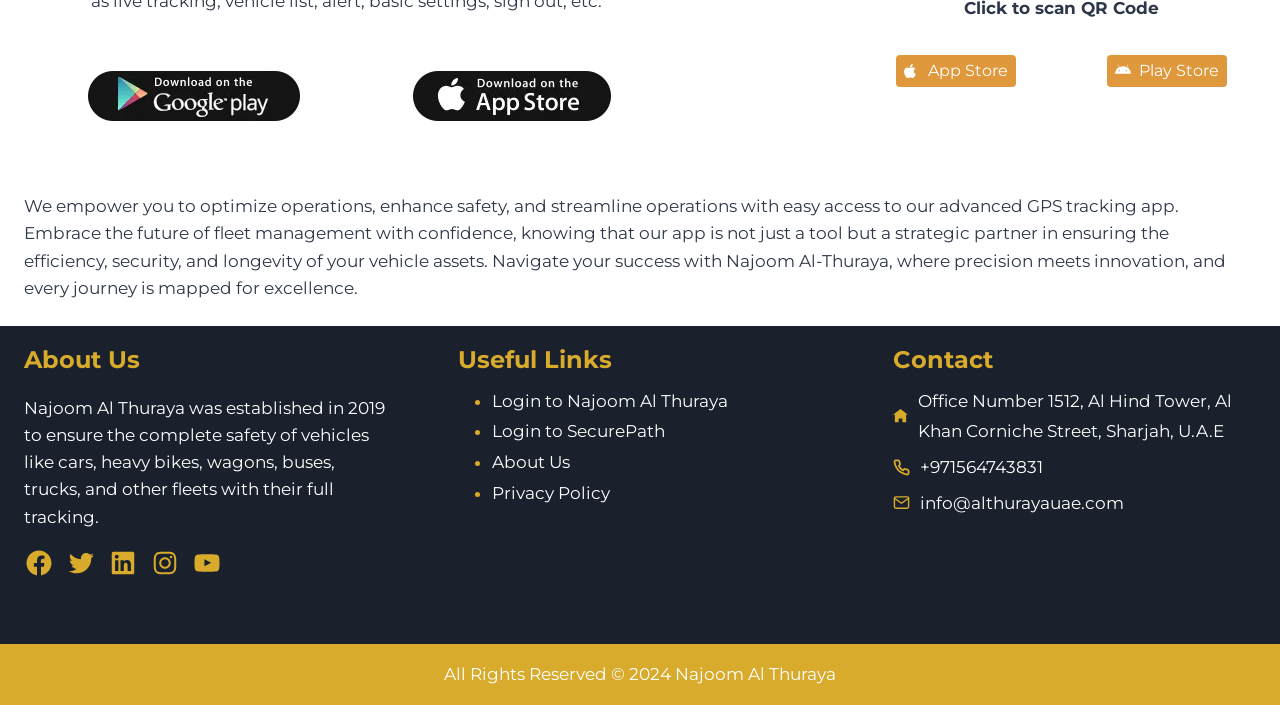Find and specify the bounding box coordinates that correspond to the clickable region for the instruction: "Visit the App Store".

[0.7, 0.078, 0.794, 0.123]